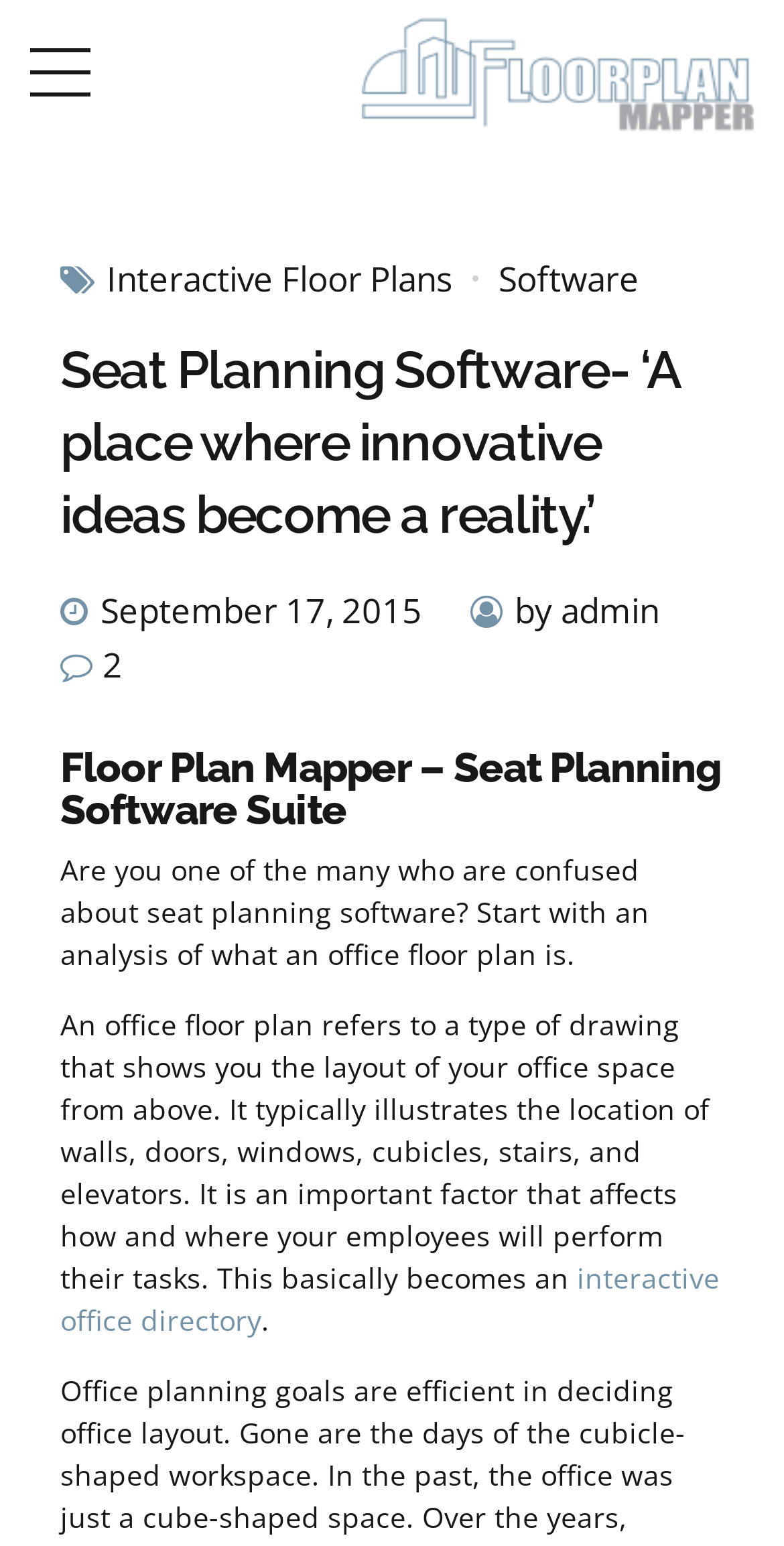How many links are in the header?
Based on the visual content, answer with a single word or a brief phrase.

3